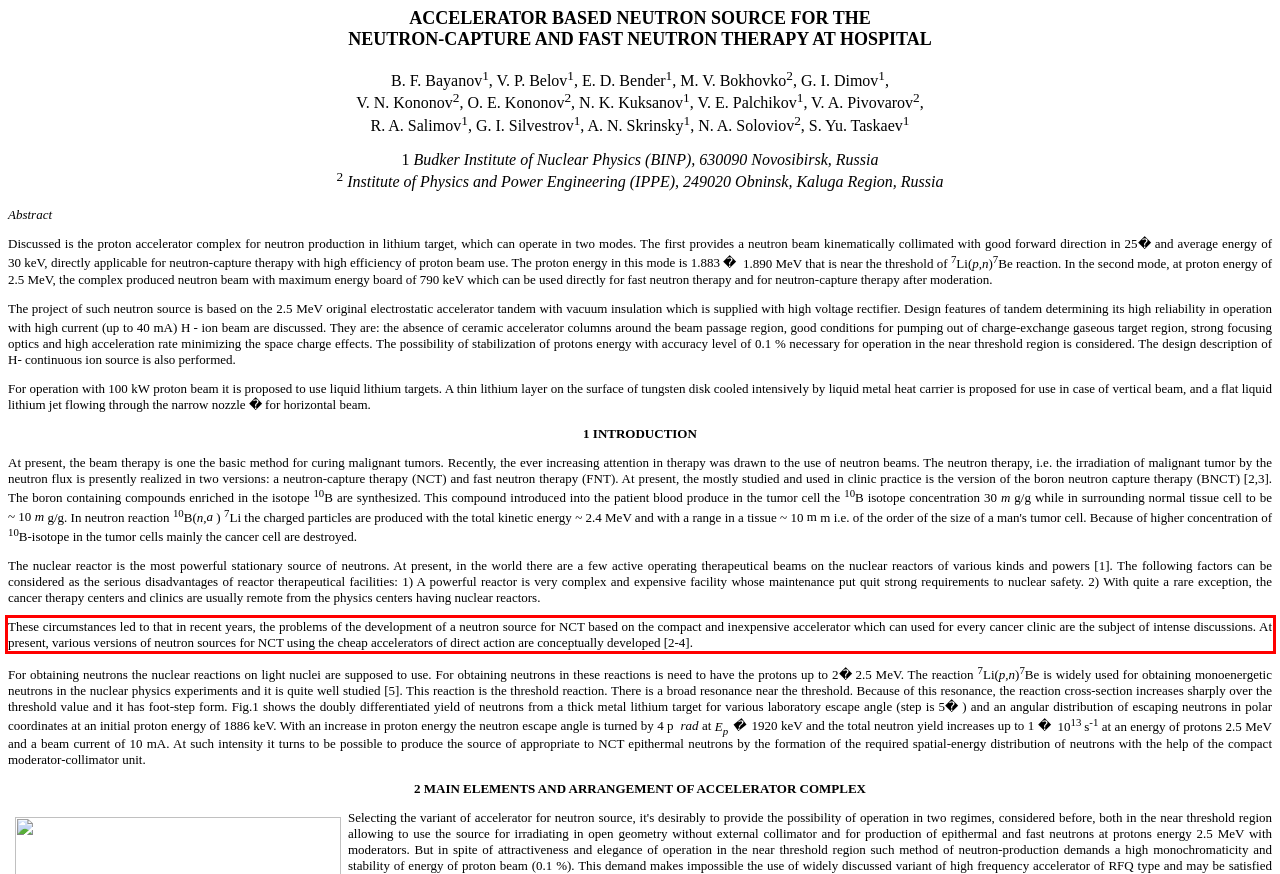Examine the screenshot of the webpage, locate the red bounding box, and perform OCR to extract the text contained within it.

These circumstances led to that in recent years, the problems of the development of a neutron source for NCT based on the compact and inexpensive accelerator which can used for every cancer clinic are the subject of intense discussions. At present, various versions of neutron sources for NCT using the cheap accelerators of direct action are conceptually developed [2-4].